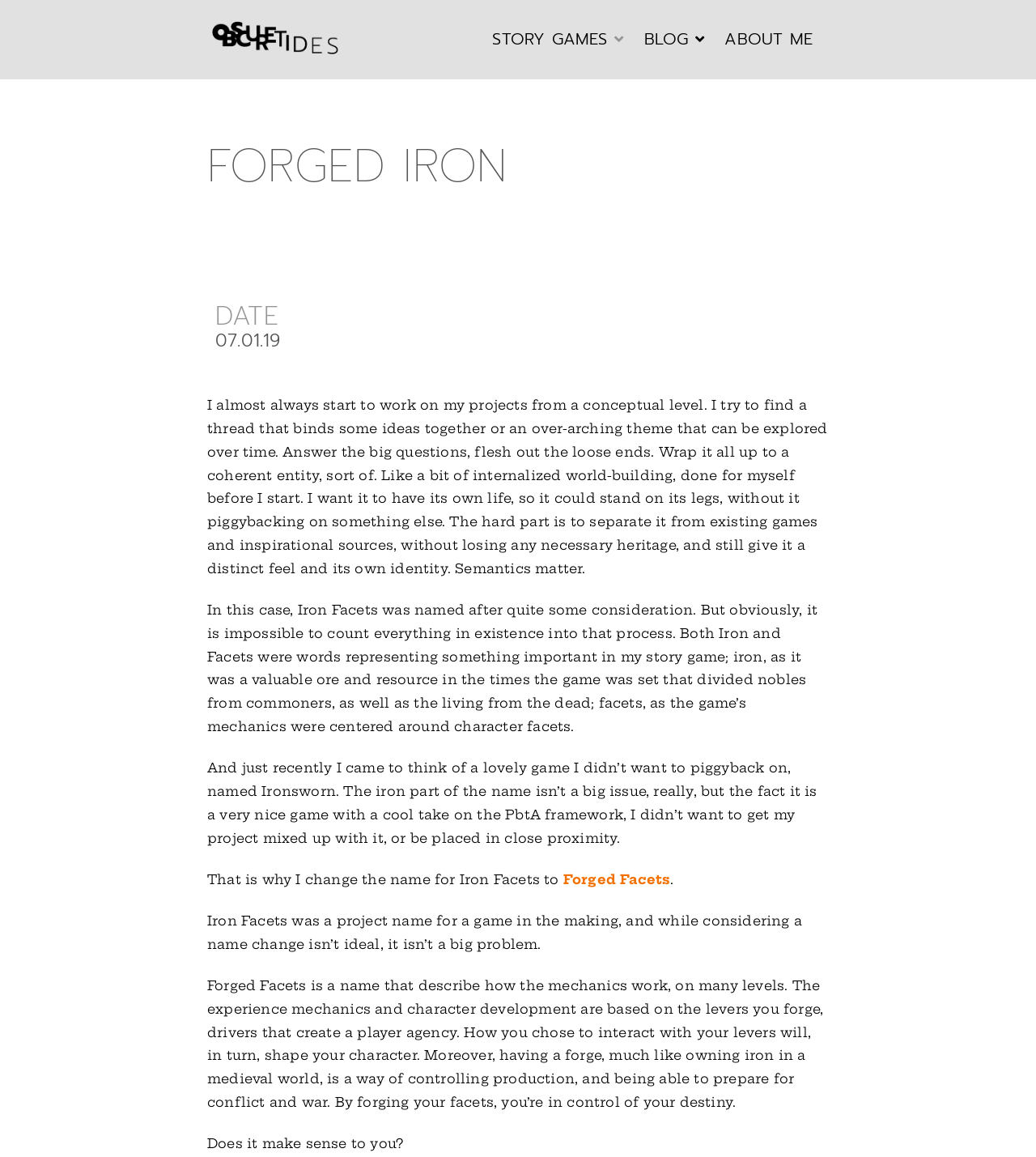Answer the question below using just one word or a short phrase: 
What is the focus of the game's mechanics?

player agency